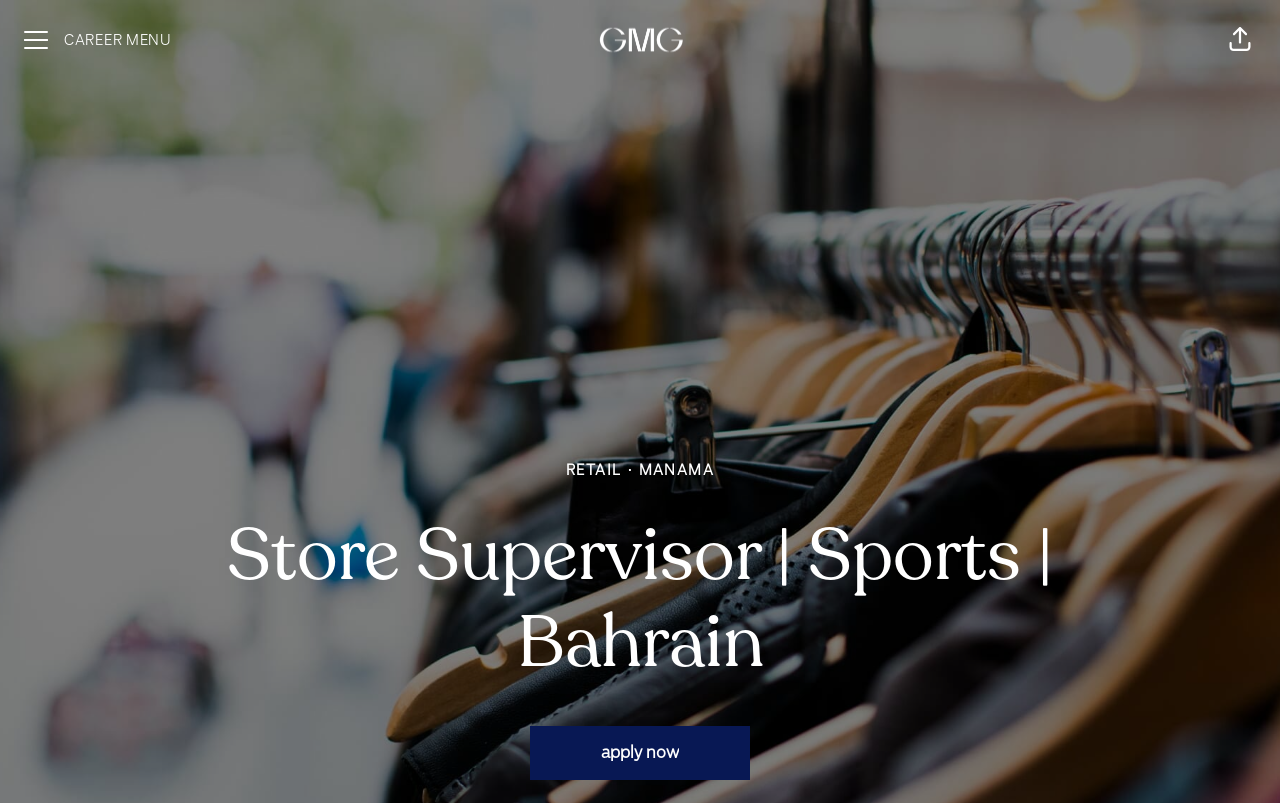Extract the text of the main heading from the webpage.

This website uses cookies to ensure you get the best experience on our website.